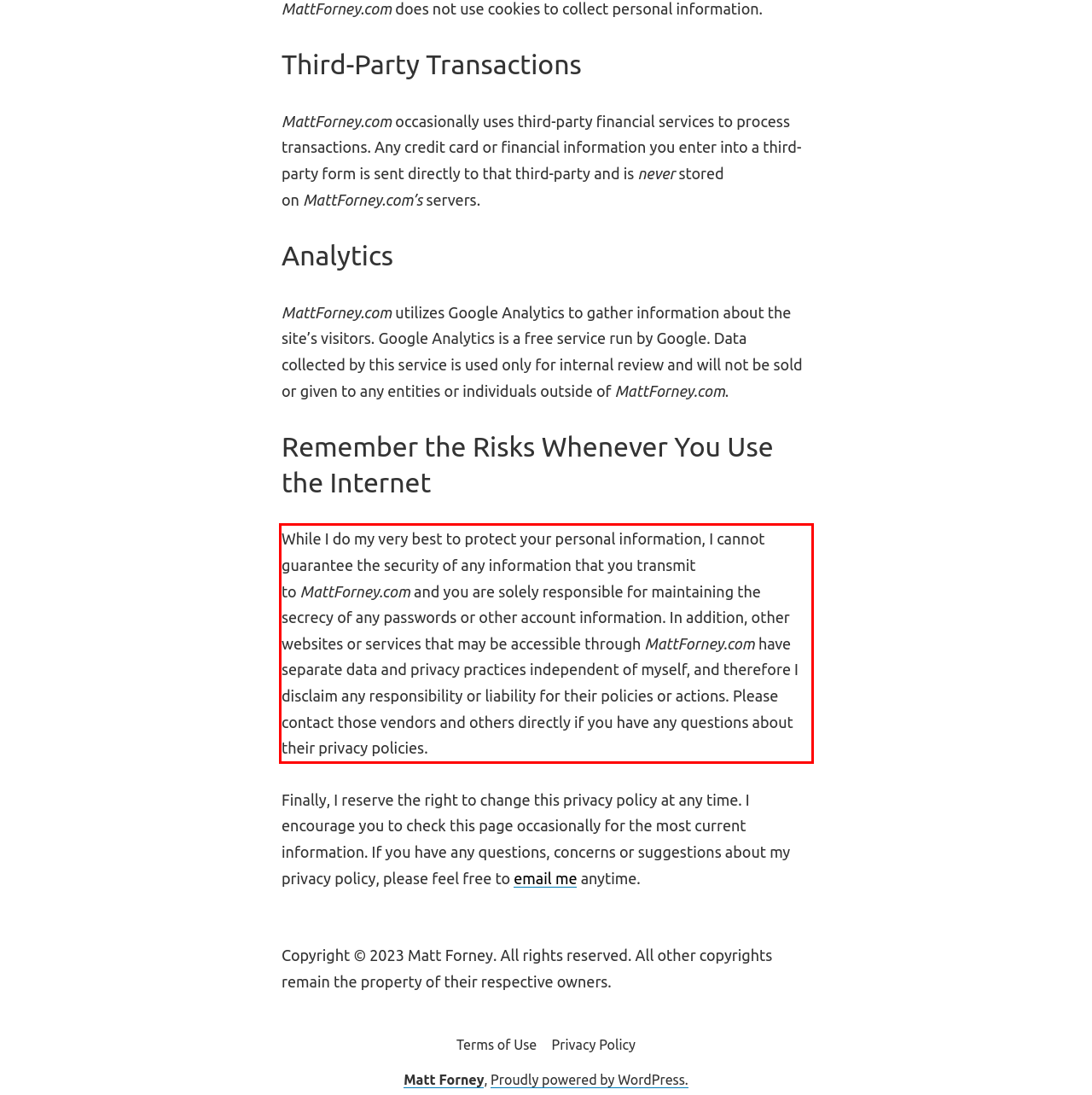Perform OCR on the text inside the red-bordered box in the provided screenshot and output the content.

While I do my very best to protect your personal information, I cannot guarantee the security of any information that you transmit to MattForney.com and you are solely responsible for maintaining the secrecy of any passwords or other account information. In addition, other websites or services that may be accessible through MattForney.com have separate data and privacy practices independent of myself, and therefore I disclaim any responsibility or liability for their policies or actions. Please contact those vendors and others directly if you have any questions about their privacy policies.